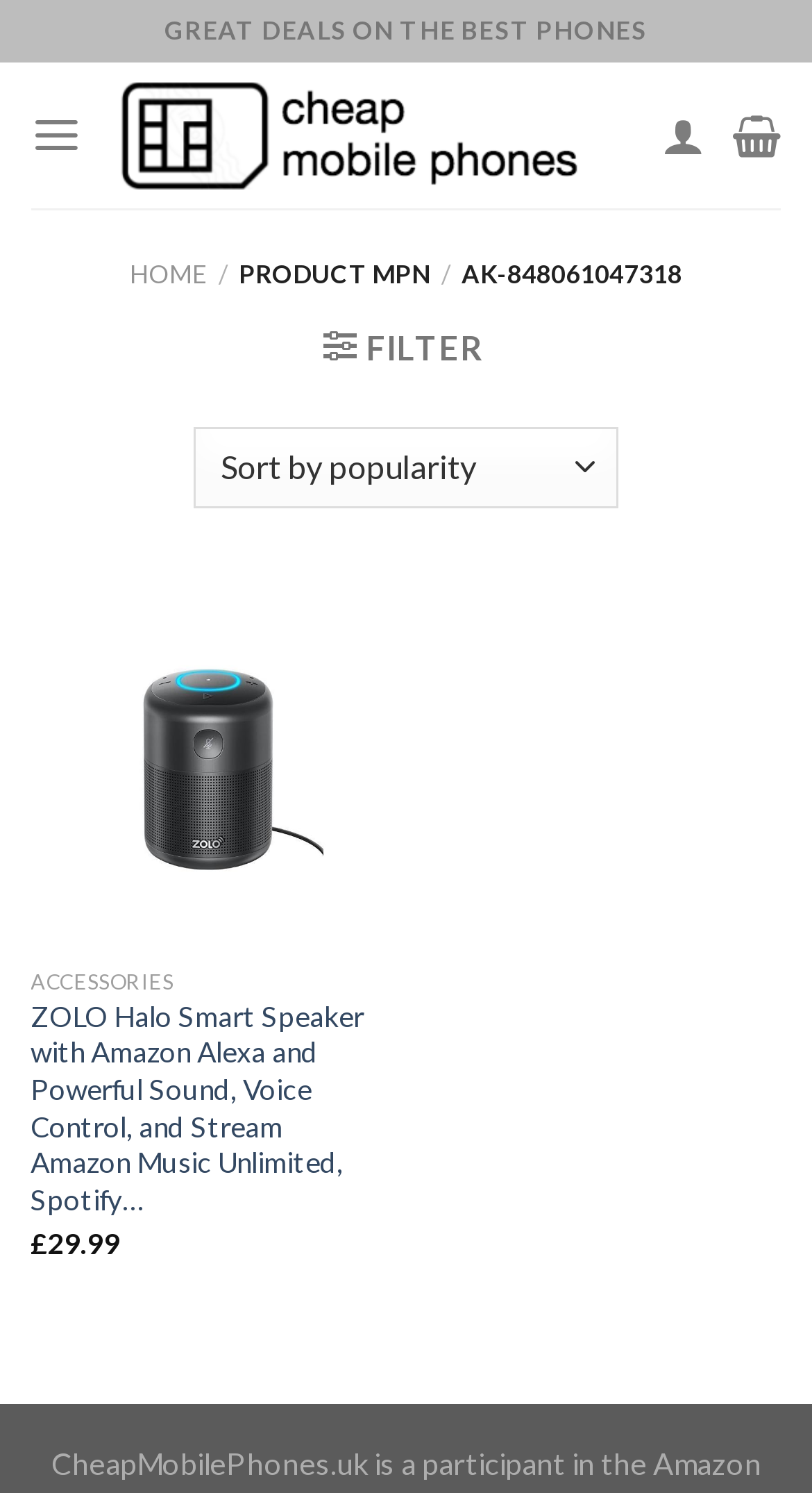Locate the bounding box coordinates of the element that should be clicked to fulfill the instruction: "Select an option from 'Shop order'".

[0.239, 0.286, 0.761, 0.34]